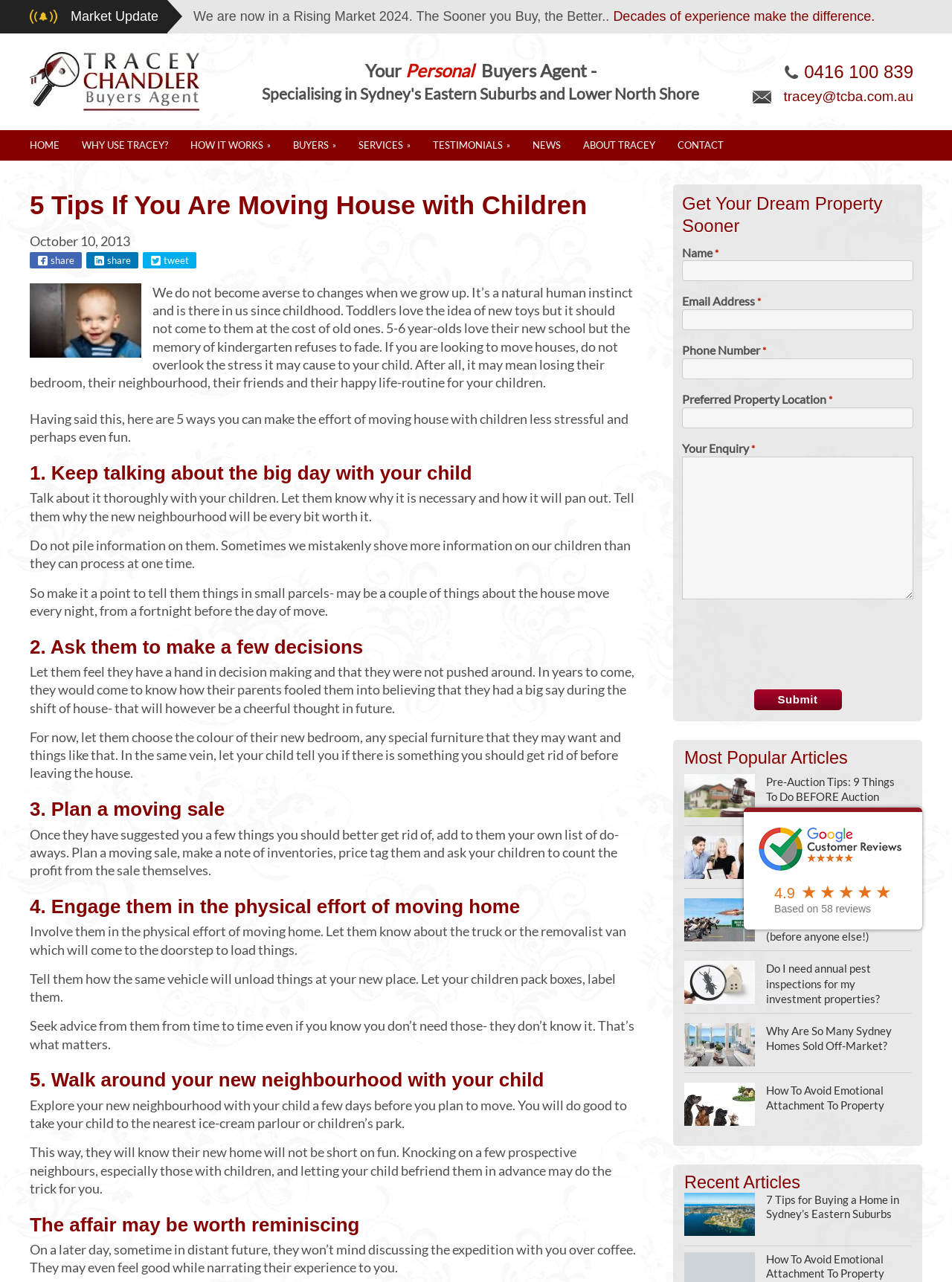Locate the bounding box coordinates of the area that needs to be clicked to fulfill the following instruction: "Read the article about 'auction tips'". The coordinates should be in the format of four float numbers between 0 and 1, namely [left, top, right, bottom].

[0.719, 0.604, 0.805, 0.637]